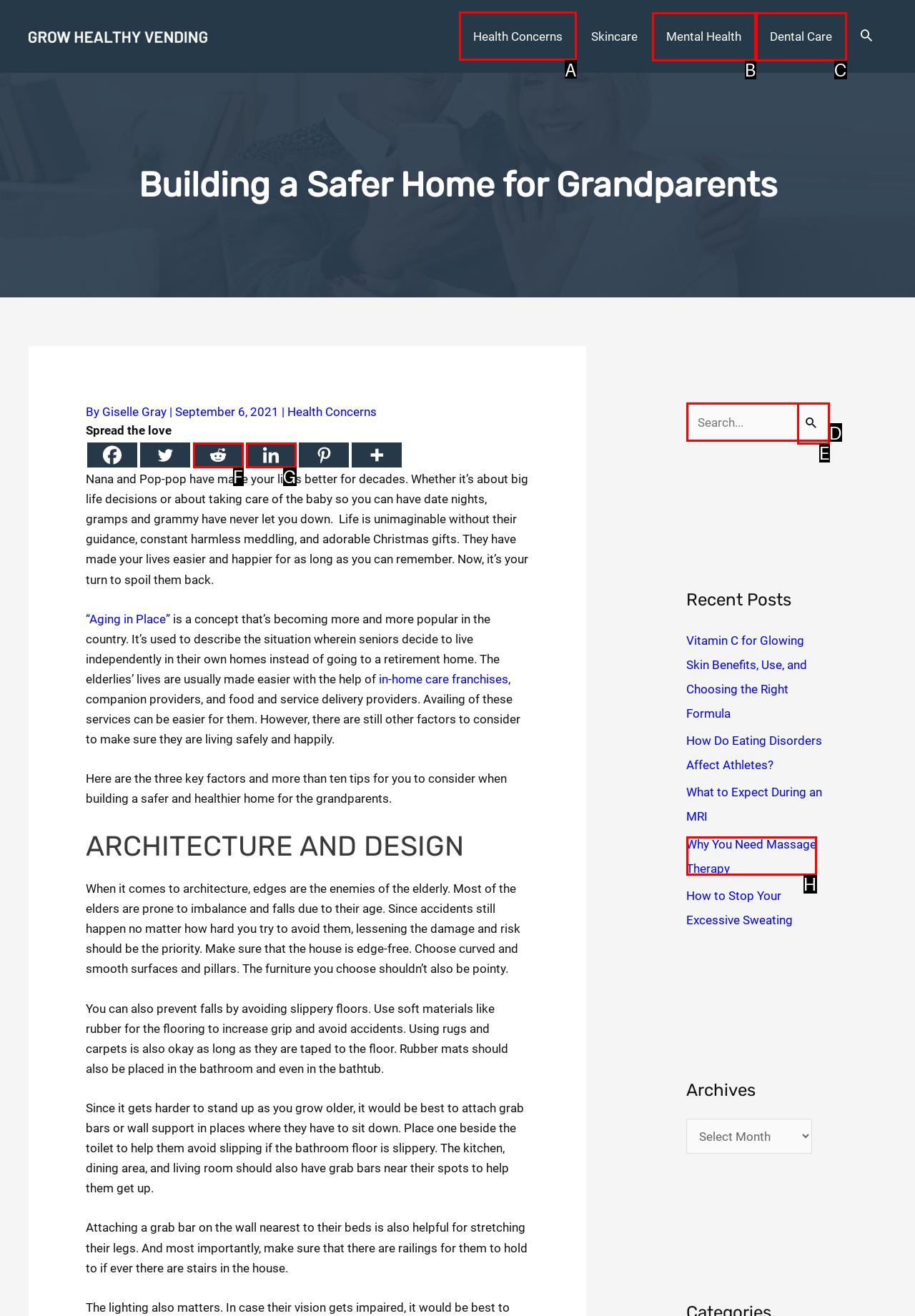Identify the letter of the option to click in order to Click the 'Health Concerns' link. Answer with the letter directly.

A